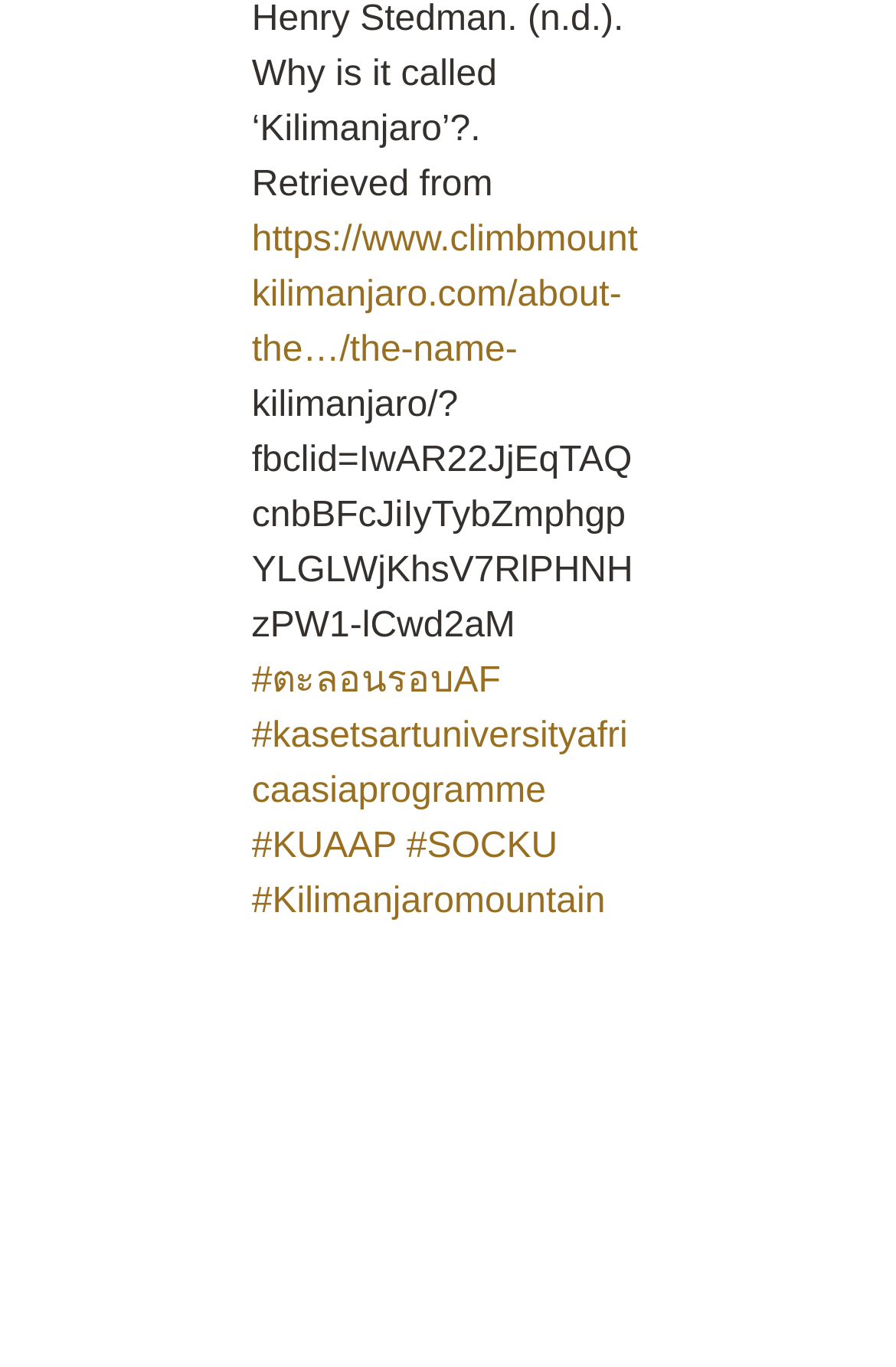Using a single word or phrase, answer the following question: 
What is the URL of the first link?

https://www.climbmountkilimanjaro.com/about-the…/the-name-